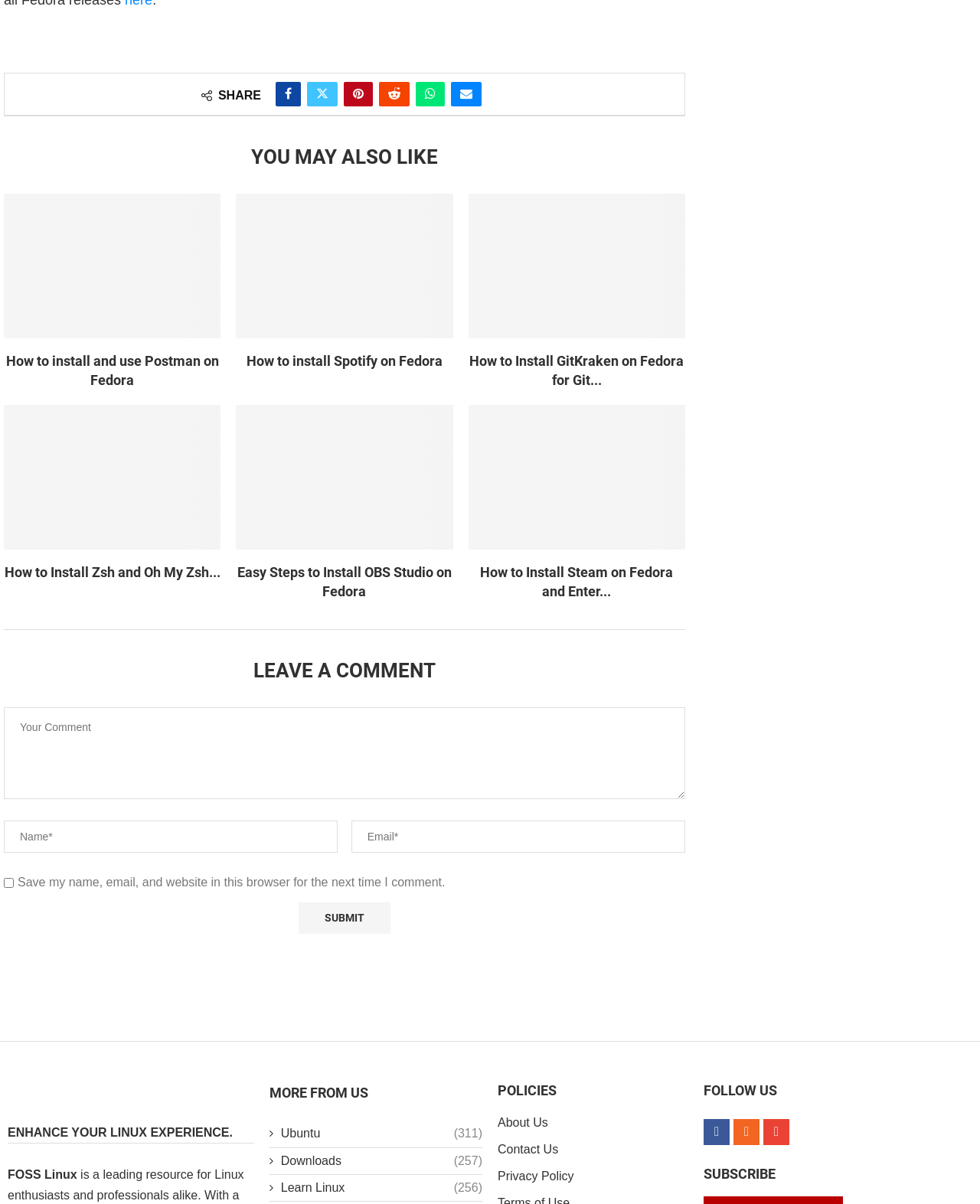Can you show the bounding box coordinates of the region to click on to complete the task described in the instruction: "Submit"?

[0.305, 0.75, 0.398, 0.776]